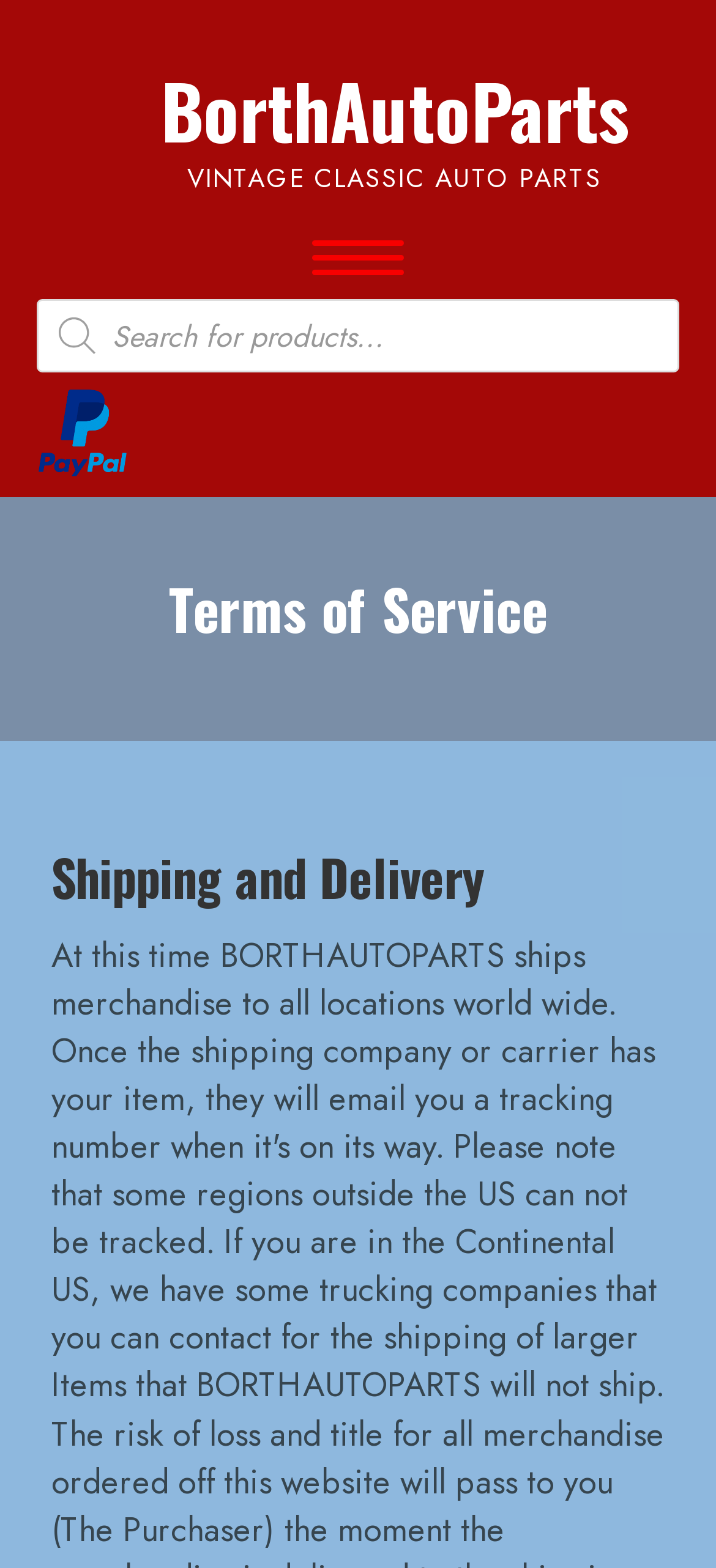Given the element description alt="Paypal_2014_logo" title="Paypal_2014_logo", identify the bounding box coordinates for the UI element on the webpage screenshot. The format should be (top-left x, top-left y, bottom-right x, bottom-right y), with values between 0 and 1.

[0.051, 0.262, 0.179, 0.286]